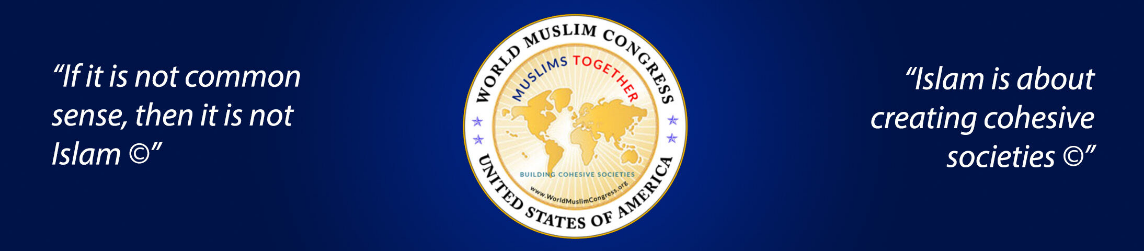Explain what is happening in the image with elaborate details.

This image features the emblem of the **World Muslim Congress**, prominently displayed in the center against a deep blue background. The logo includes a globe, symbolizing global unity and outreach, along with the phrases "Muslims Together" and "Building Cohesive Societies" that emphasize the organization's mission. Flanking the logo are two insightful quotes: on the left, "If it is not common sense, then it is not Islam ©", and on the right, "Islam is about creating cohesive societies ©". These quotes reflect the organization's emphasis on rationality and community-building within the framework of Islamic values. The overall design conveys a message of unity among Muslims and a commitment to fostering understanding in diverse societies.